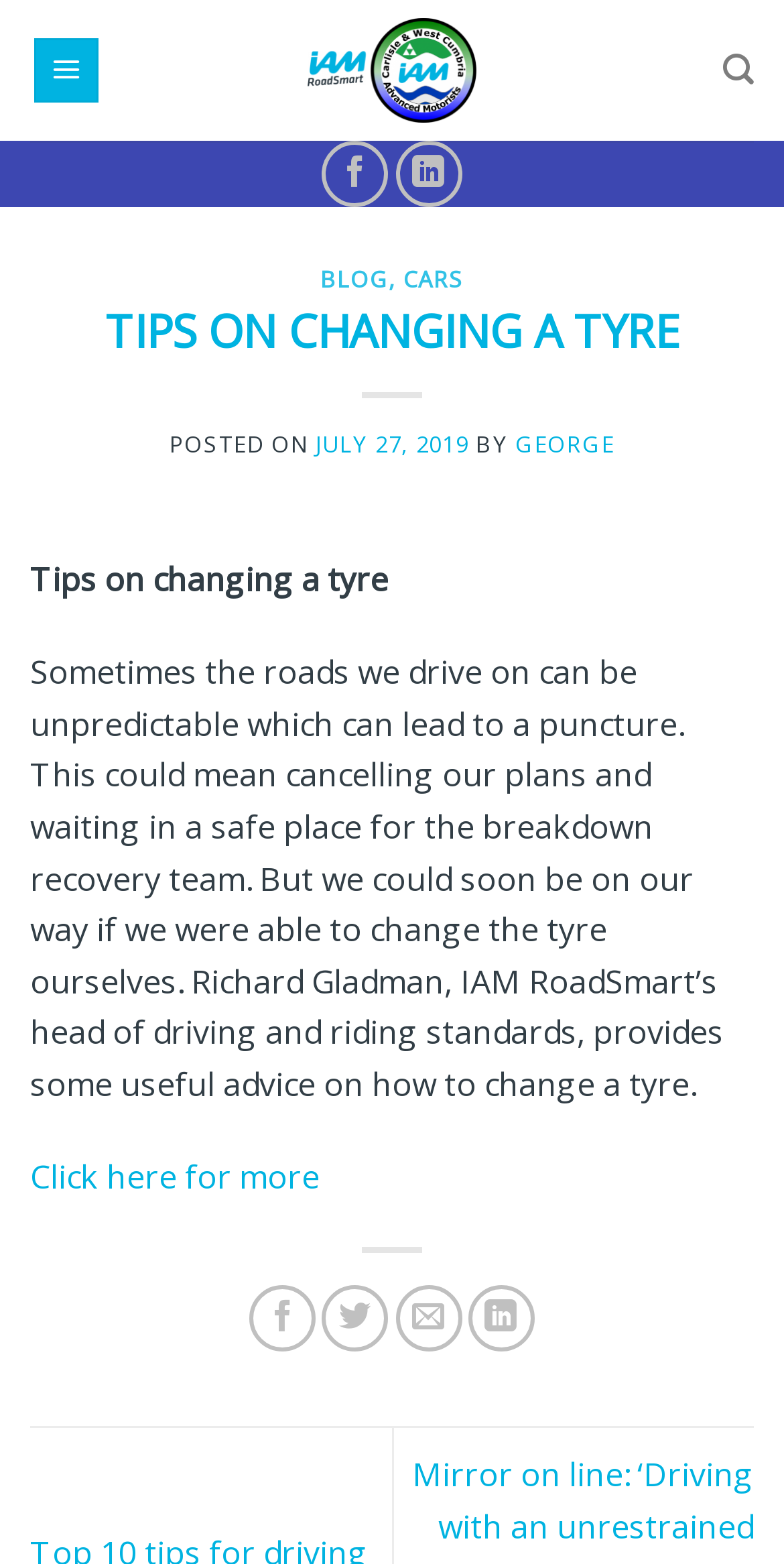Find the bounding box coordinates of the clickable element required to execute the following instruction: "Follow on Facebook". Provide the coordinates as four float numbers between 0 and 1, i.e., [left, top, right, bottom].

[0.411, 0.09, 0.496, 0.132]